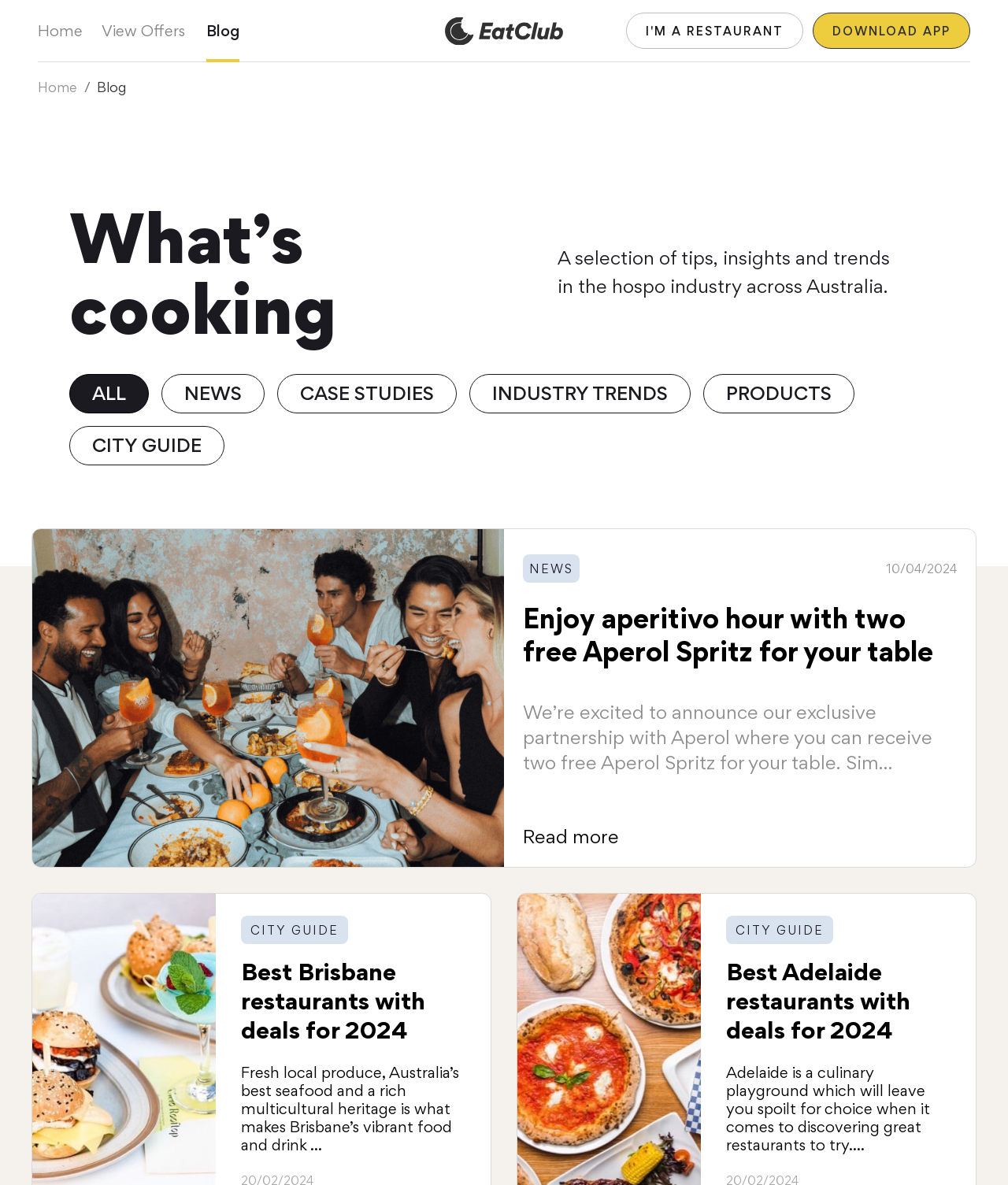Respond to the question with just a single word or phrase: 
What cities are featured in the CITY GUIDE section?

Brisbane and Adelaide